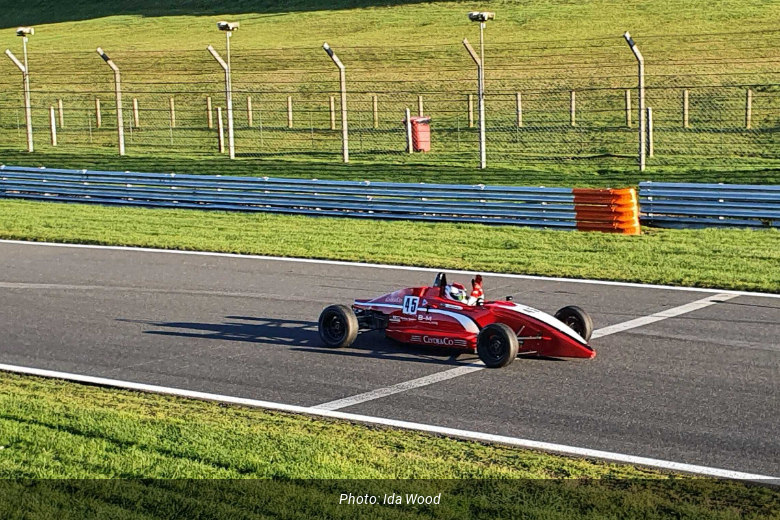Who is the photographer of this image?
Based on the image, provide your answer in one word or phrase.

Ida Wood